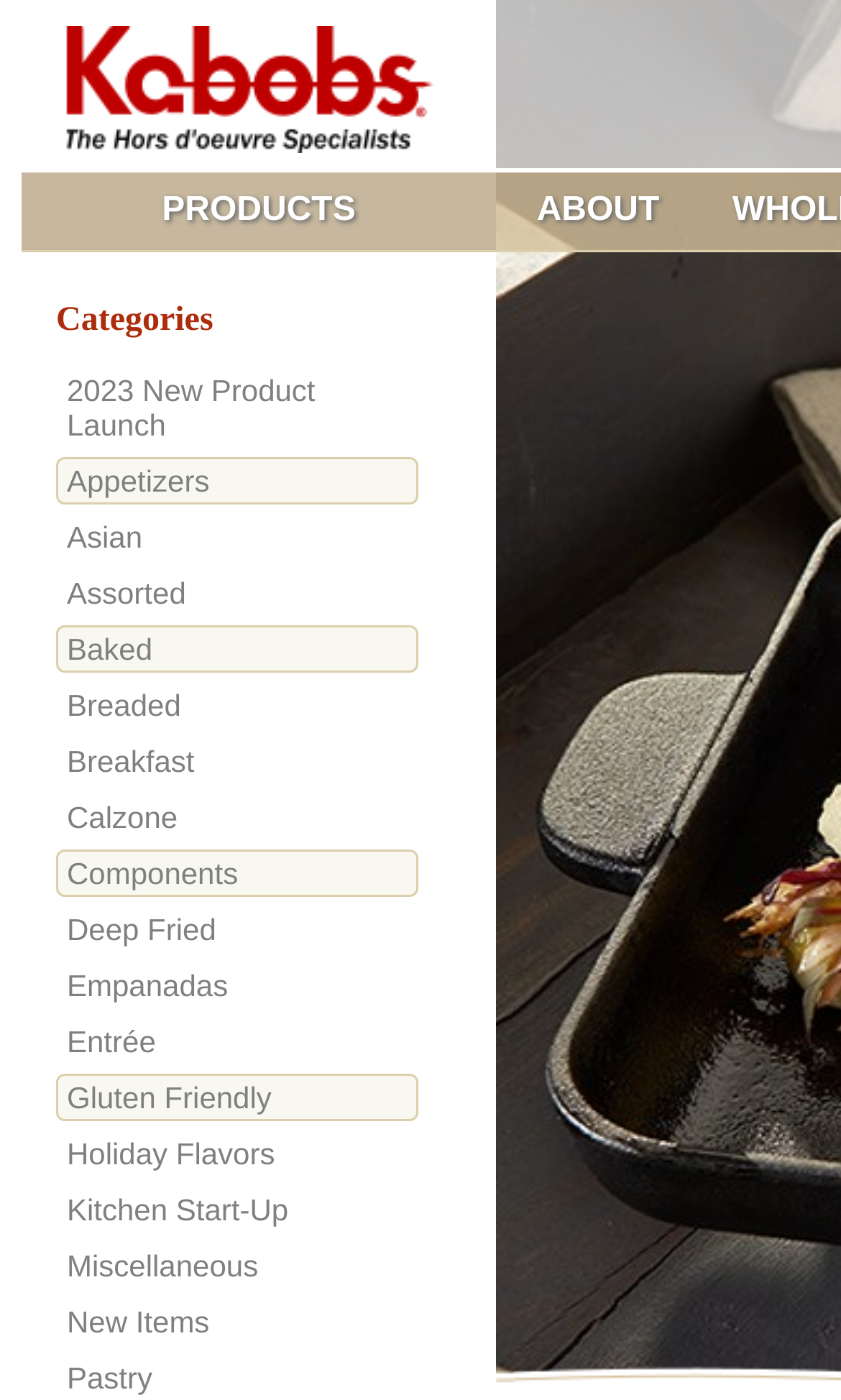Give a concise answer using only one word or phrase for this question:
How many categories are listed?

19